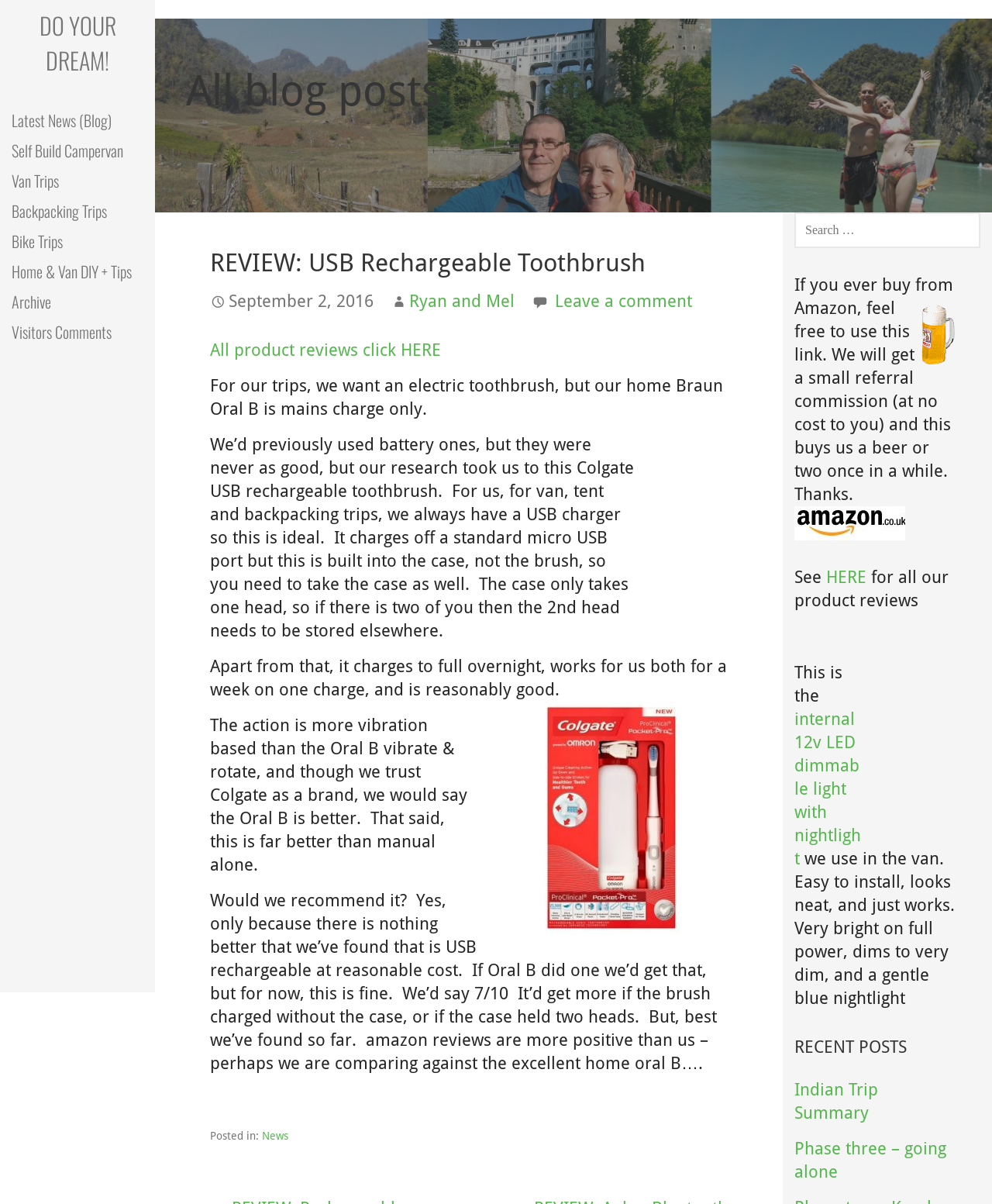Please provide a brief answer to the following inquiry using a single word or phrase:
What is the type of trips mentioned in the webpage?

Van, tent, and backpacking trips